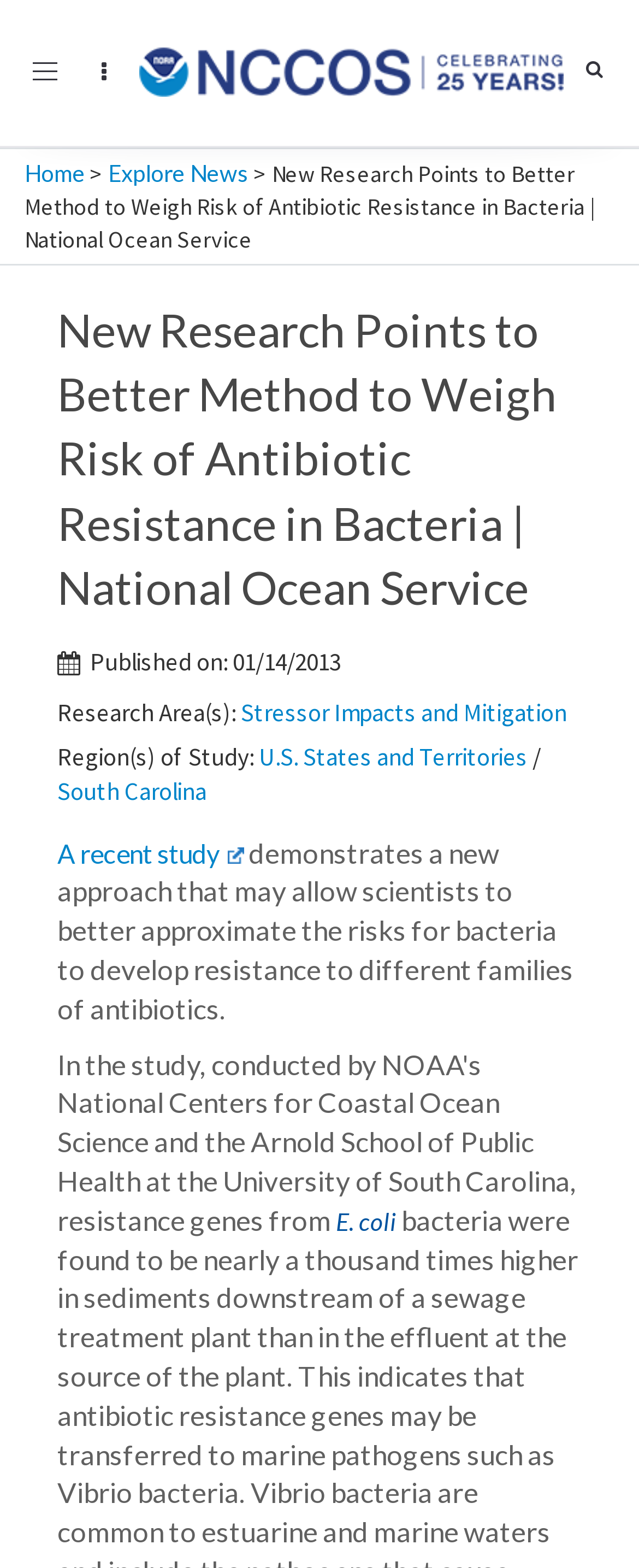Construct a comprehensive description capturing every detail on the webpage.

The webpage is about a new research study on antibiotic resistance in bacteria, specifically on a method to better approximate the risks of bacteria developing resistance to different families of antibiotics. 

At the top left corner, there is a button to toggle navigation. Next to it, there is an image of the NCCOS Coastal Science Website. Below these elements, there are links to 'Home' and 'Explore News', separated by a static text '>'.

The main title of the webpage, "New Research Points to Better Method to Weigh Risk of Antibiotic Resistance in Bacteria | National Ocean Service", is located at the top center of the page. 

Below the title, there is a heading with the same text, which is followed by a publication date, "Published on: 01/14/2013". 

The webpage then lists the research areas and regions of study. The research area is "Stressor Impacts and Mitigation", and the regions of study are "U.S. States and Territories" and "South Carolina". 

The main content of the webpage starts with a link to "A recent study", which is followed by a text describing the study's approach to approximate the risks of bacteria developing resistance to different families of antibiotics. 

At the bottom of the page, there is a mention of "E. coli", which is likely related to the study.